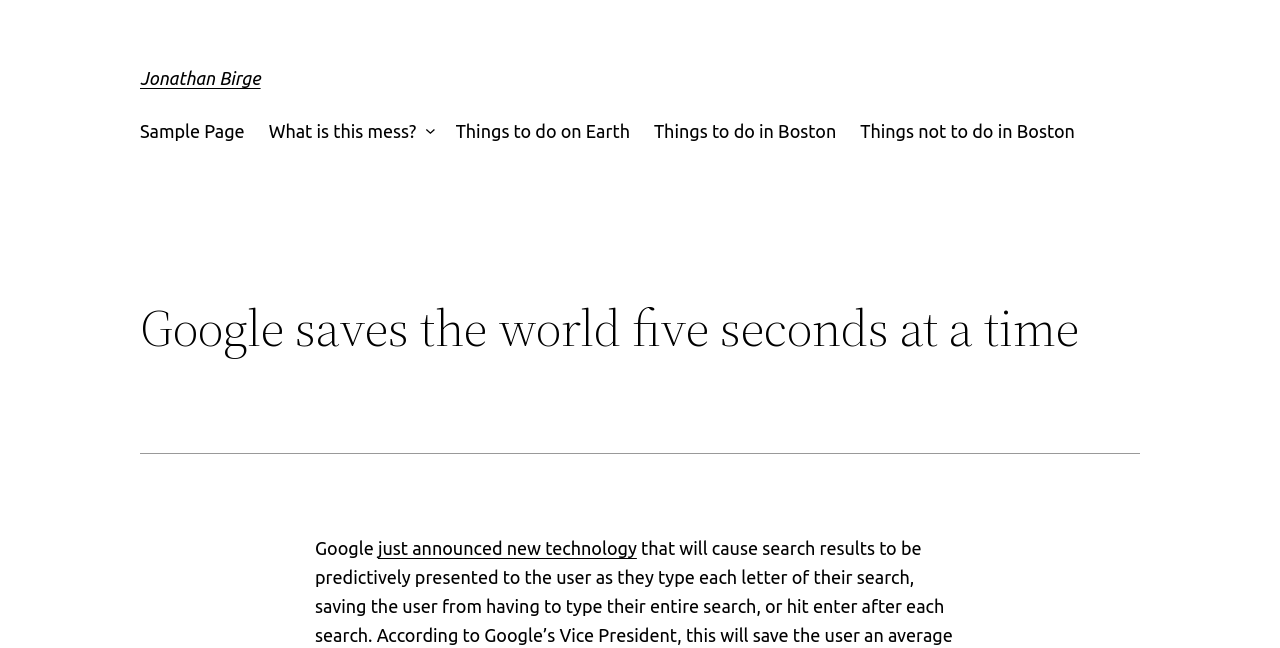Please specify the bounding box coordinates in the format (top-left x, top-left y, bottom-right x, bottom-right y), with all values as floating point numbers between 0 and 1. Identify the bounding box of the UI element described by: Children's ear, nose and throat

None